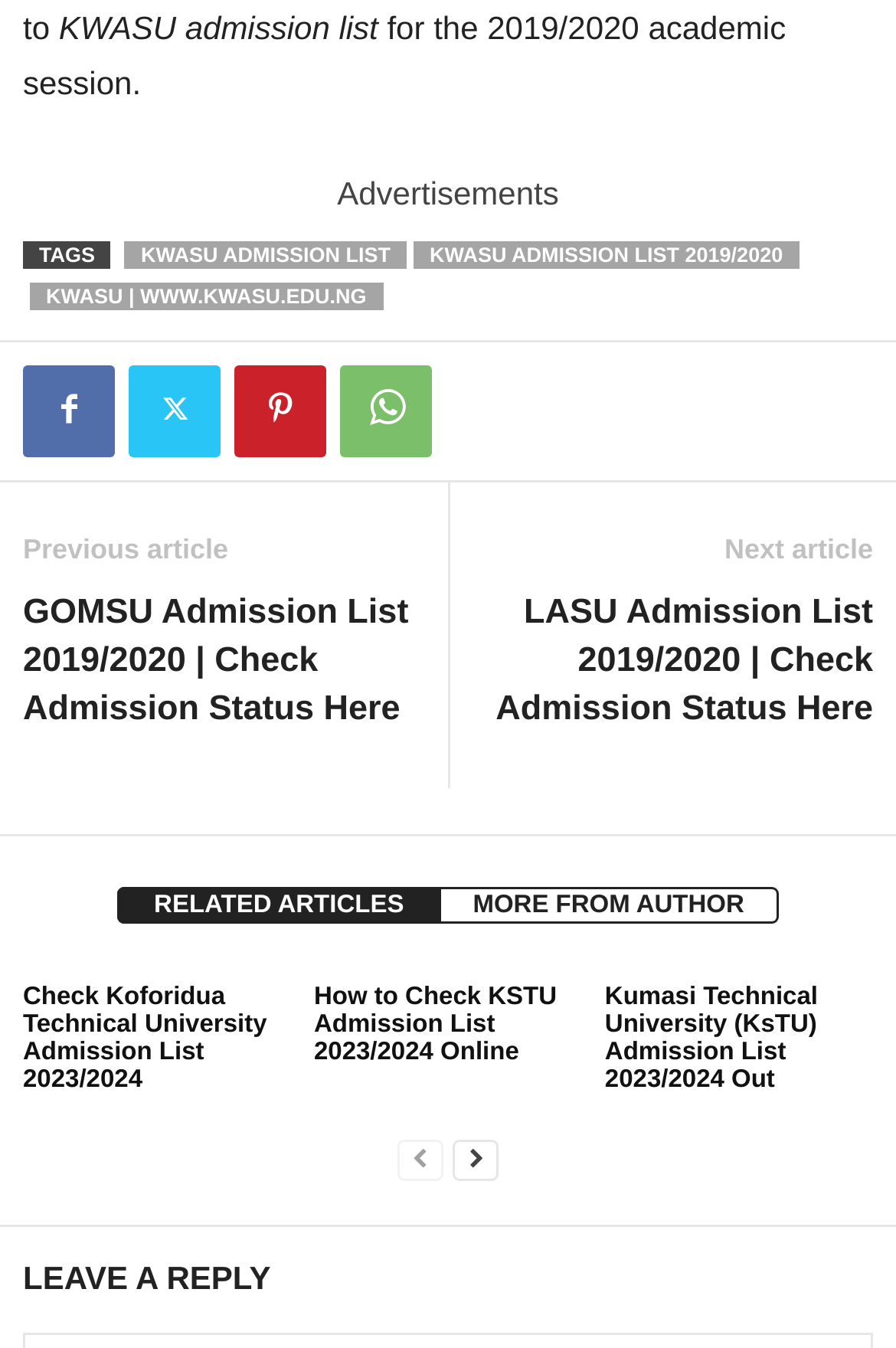Identify the bounding box of the UI element that matches this description: "Primary Menu".

None